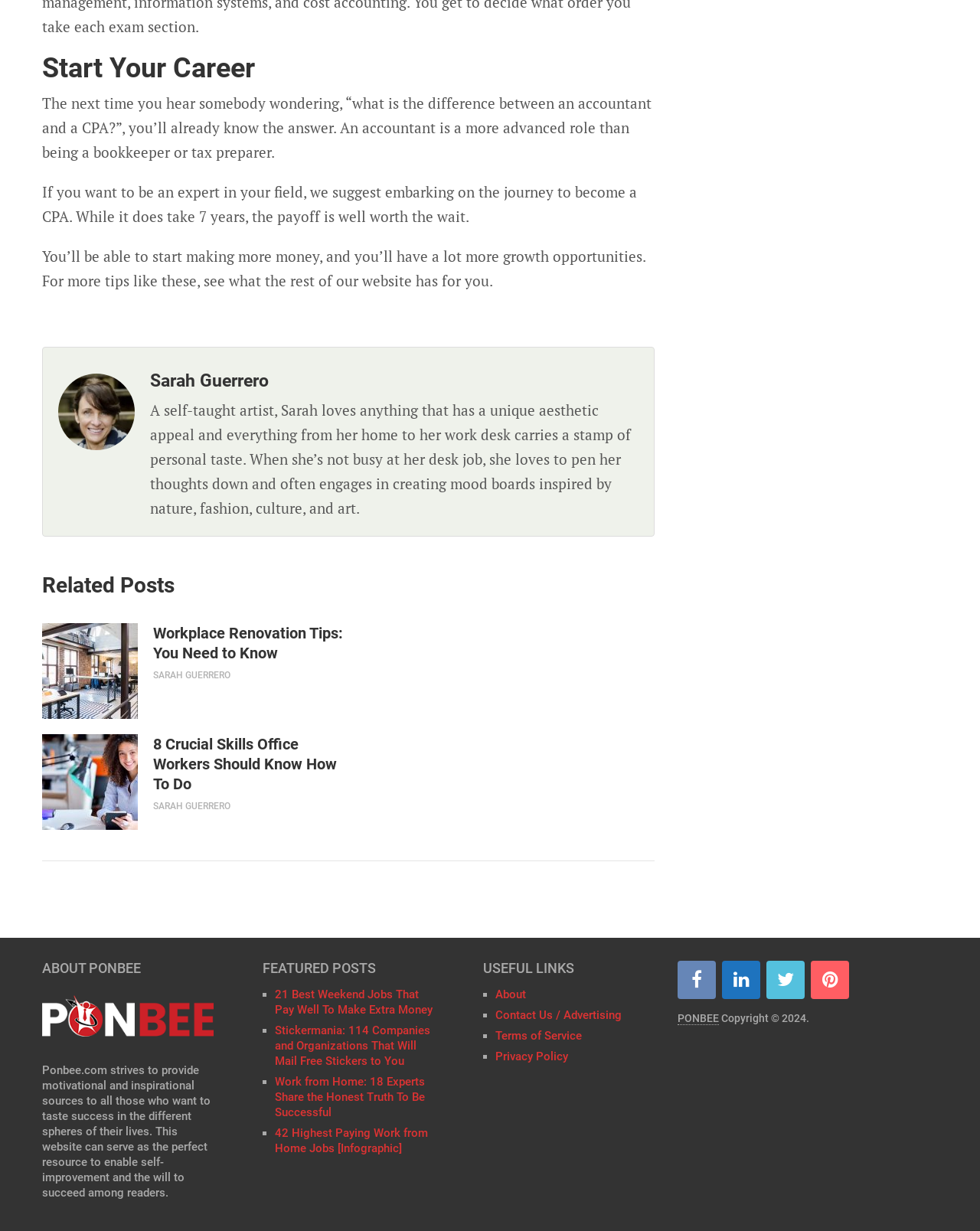Extract the bounding box for the UI element that matches this description: "About".

[0.506, 0.802, 0.537, 0.813]